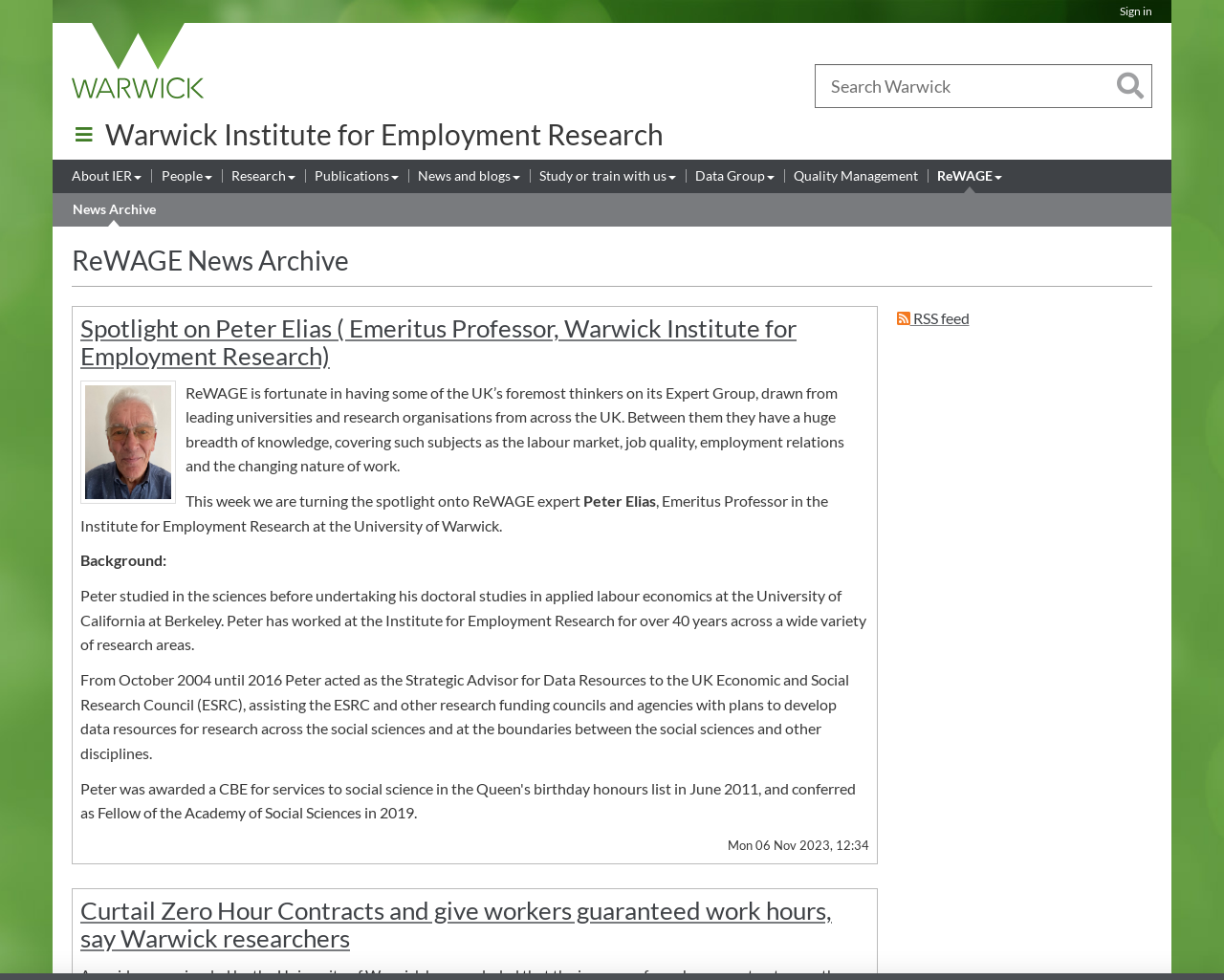Find the bounding box coordinates of the element to click in order to complete this instruction: "Search Warwick". The bounding box coordinates must be four float numbers between 0 and 1, denoted as [left, top, right, bottom].

[0.665, 0.066, 0.941, 0.11]